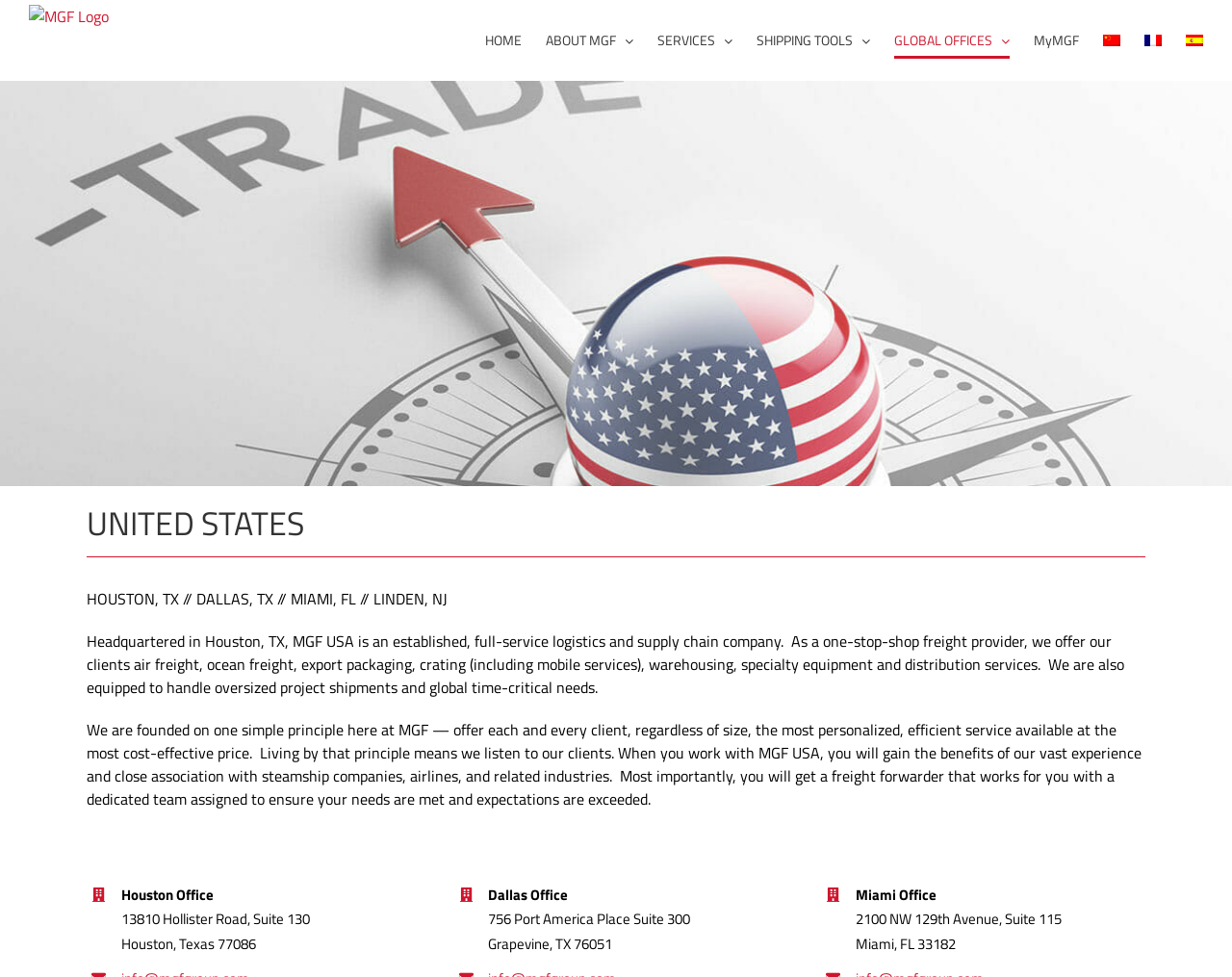Refer to the image and provide a thorough answer to this question:
What services does MGF USA offer?

Based on the webpage, MGF USA is a full-service logistics and supply chain company that offers various services, including air freight, ocean freight, export packaging, crating, warehousing, specialty equipment, and distribution services.